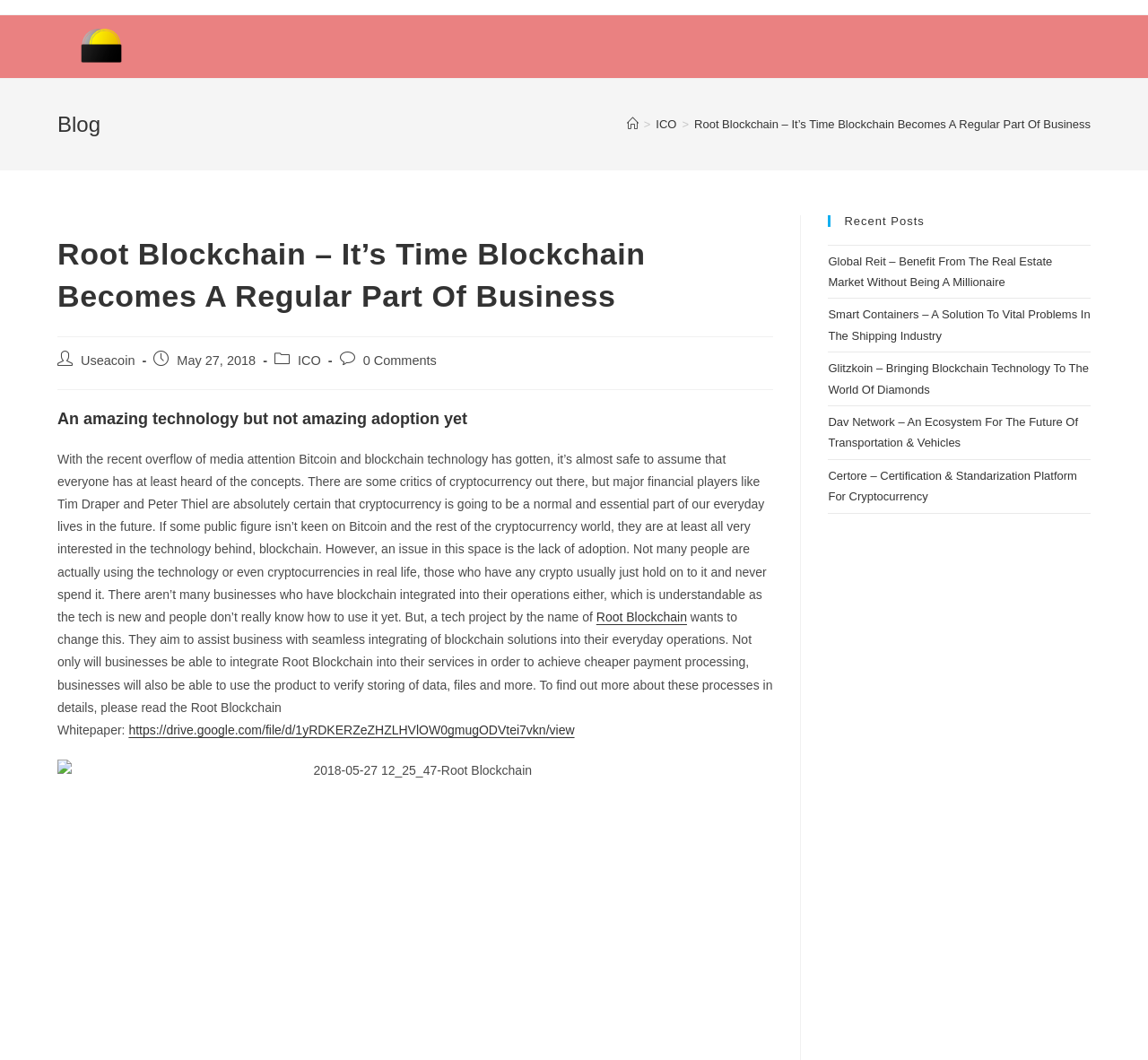Produce a meticulous description of the webpage.

The webpage is about Root Blockchain, a technology that aims to integrate blockchain solutions into businesses' everyday operations. At the top, there is a logo of Useacoin, accompanied by a link to the website. Below the logo, there is a header section with a navigation menu, including links to "Home", "ICO", and the current page, "Root Blockchain – It’s Time Blockchain Becomes A Regular Part Of Business".

The main content of the page is an article titled "An amazing technology but not amazing adoption yet". The article discusses the lack of adoption of blockchain technology and cryptocurrency, despite its growing popularity. It then introduces Root Blockchain, a project that aims to change this by assisting businesses in integrating blockchain solutions into their operations.

The article is divided into several sections, with headings and paragraphs of text. There are also links to other relevant resources, such as the Root Blockchain Whitepaper. On the right-hand side of the page, there is a sidebar with a heading "Recent Posts" and links to several other articles, including "Global Reit – Benefit From The Real Estate Market Without Being A Millionaire", "Smart Containers – A Solution To Vital Problems In The Shipping Industry", and others.

In total, there are 7 links to other articles in the sidebar, and 7 headings throughout the page, including the main article title and the sidebar heading. There are also several static text elements, including labels for "Post author", "Post published", "Post category", and "Post comments".